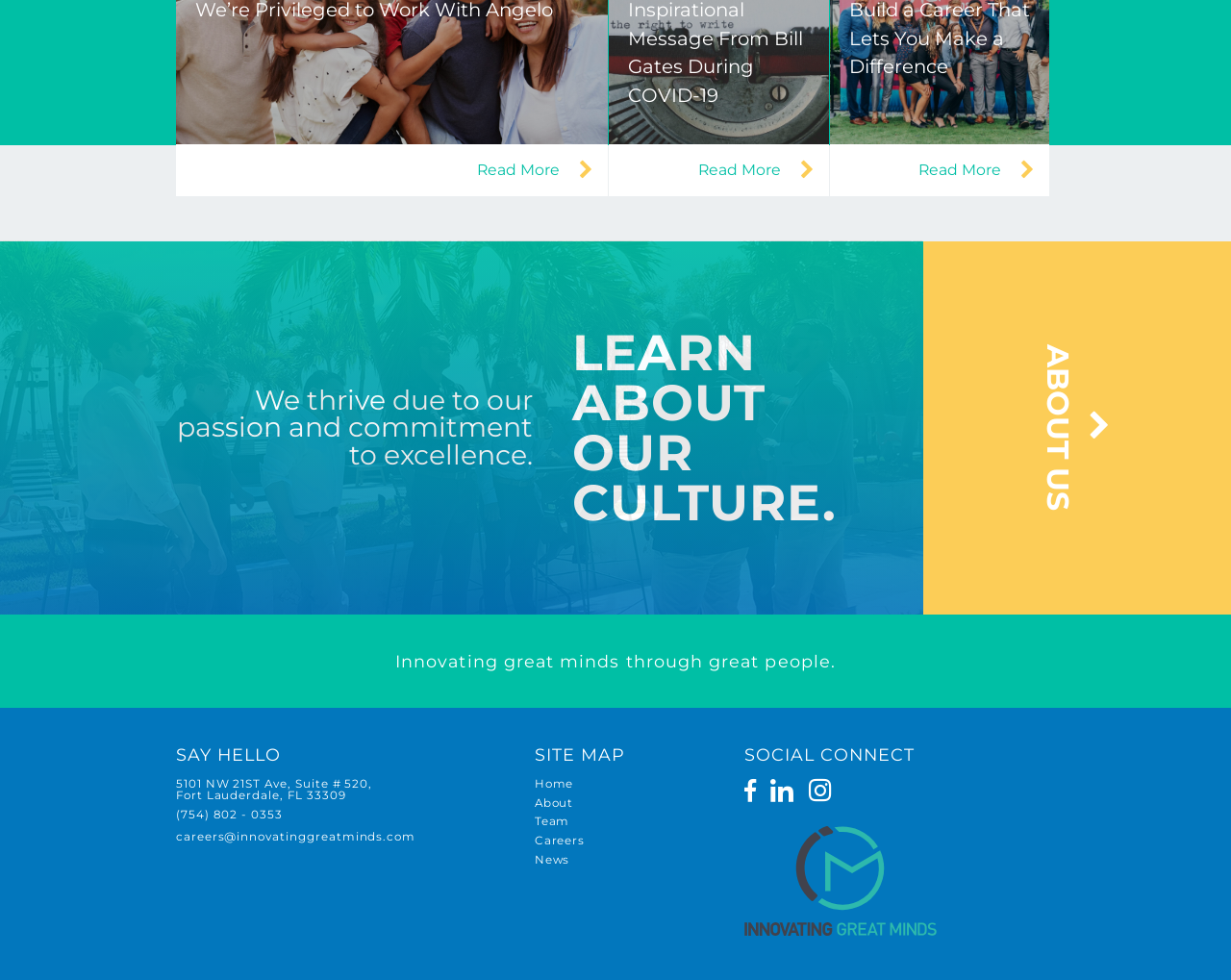Using the provided element description: "title="Innovating Great Minds Instagram"", determine the bounding box coordinates of the corresponding UI element in the screenshot.

[0.657, 0.795, 0.676, 0.818]